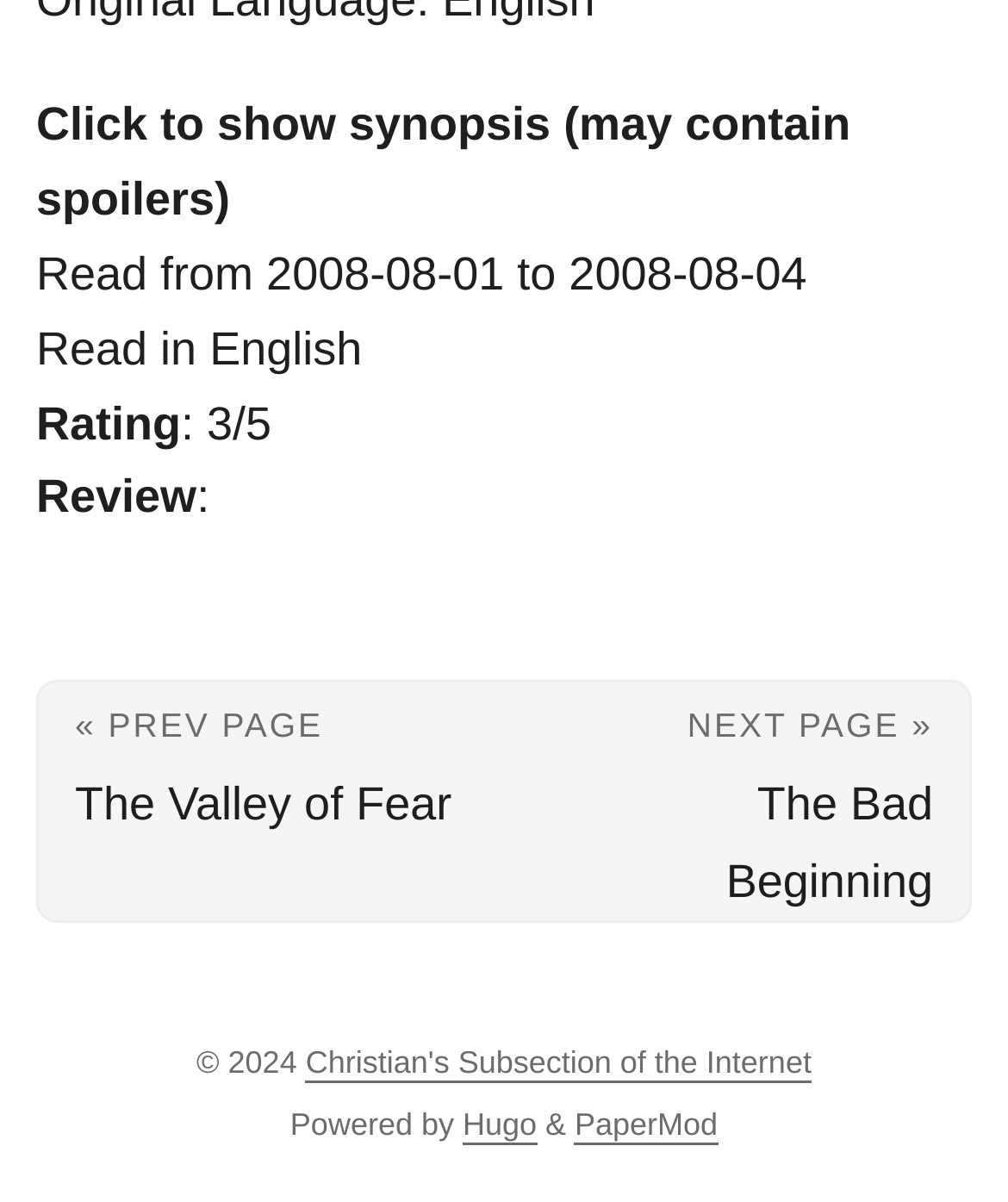Using the provided element description: "Christian's Subsection of the Internet", determine the bounding box coordinates of the corresponding UI element in the screenshot.

[0.303, 0.869, 0.805, 0.901]